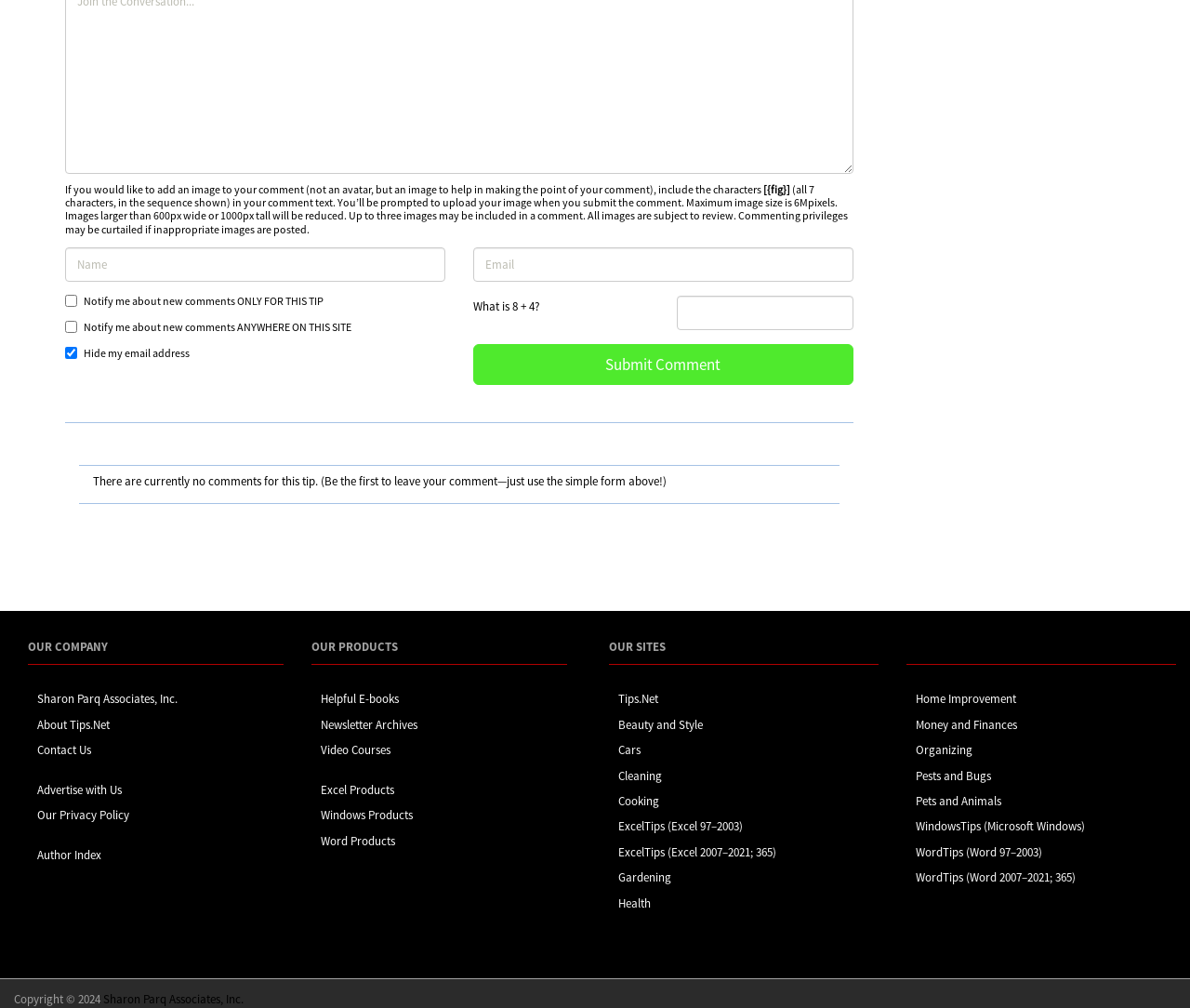Pinpoint the bounding box coordinates of the clickable area needed to execute the instruction: "Submit your comment". The coordinates should be specified as four float numbers between 0 and 1, i.e., [left, top, right, bottom].

[0.397, 0.341, 0.717, 0.382]